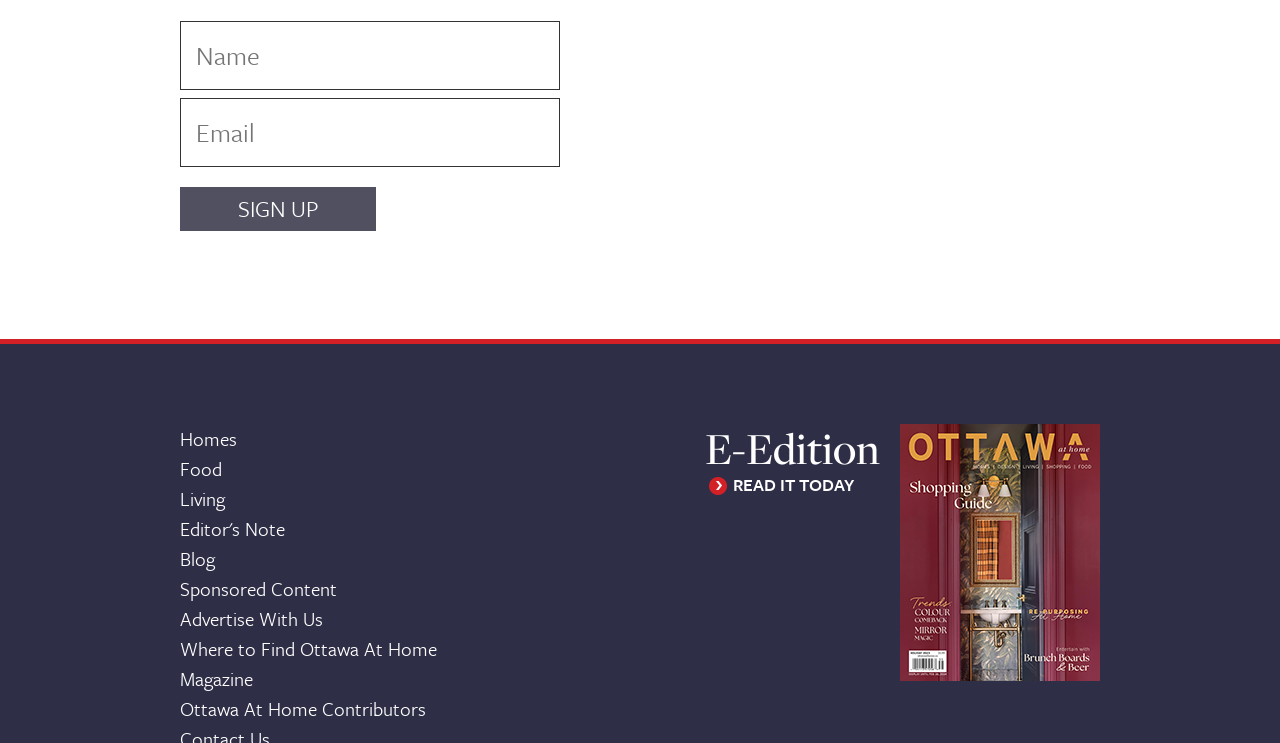Find the bounding box coordinates of the clickable area that will achieve the following instruction: "Enter your name".

[0.141, 0.028, 0.438, 0.121]